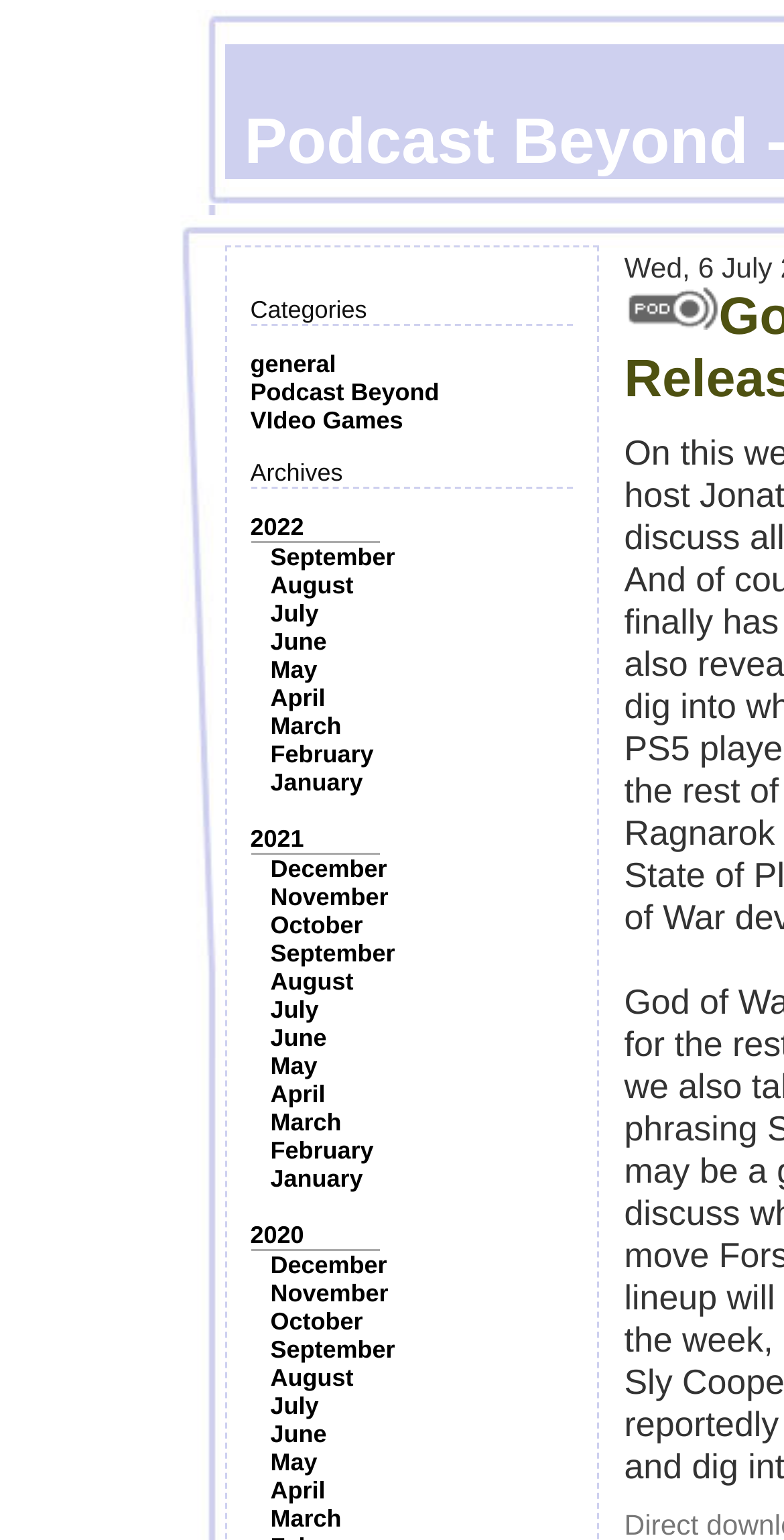Please reply to the following question using a single word or phrase: 
What are the archives of the podcast organized by?

Years and months